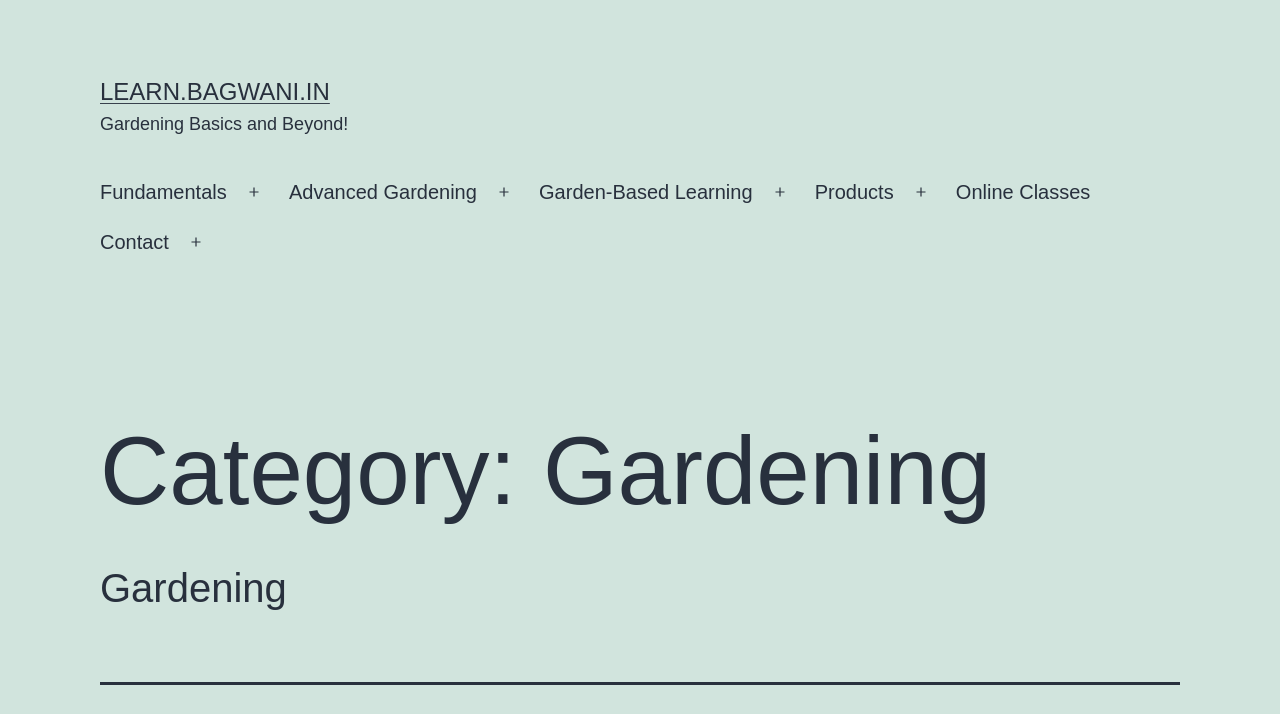Please answer the following question using a single word or phrase: 
How many main menu items are there?

6